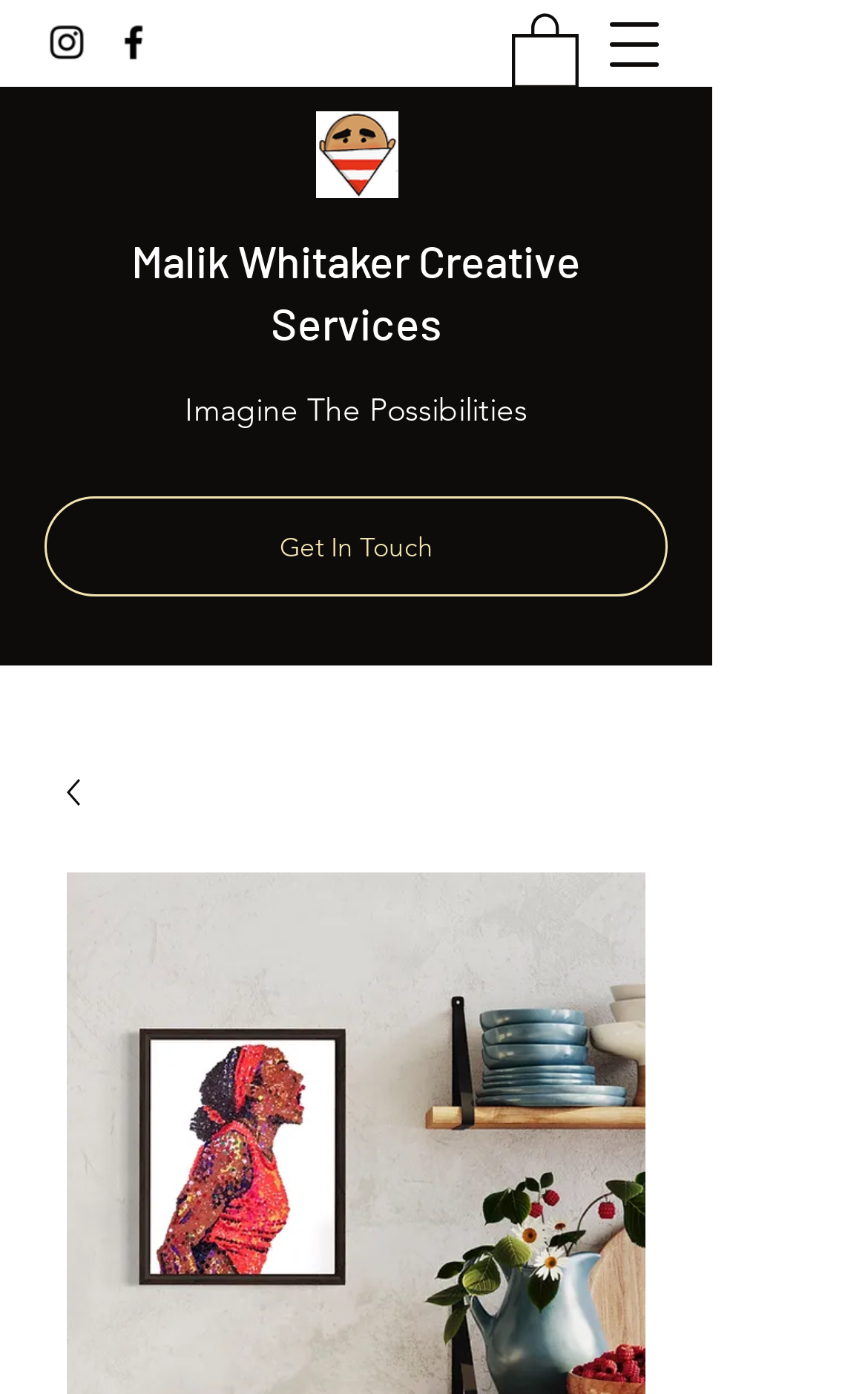What is the purpose of the 'Get In Touch' link?
Look at the screenshot and give a one-word or phrase answer.

To contact the artist